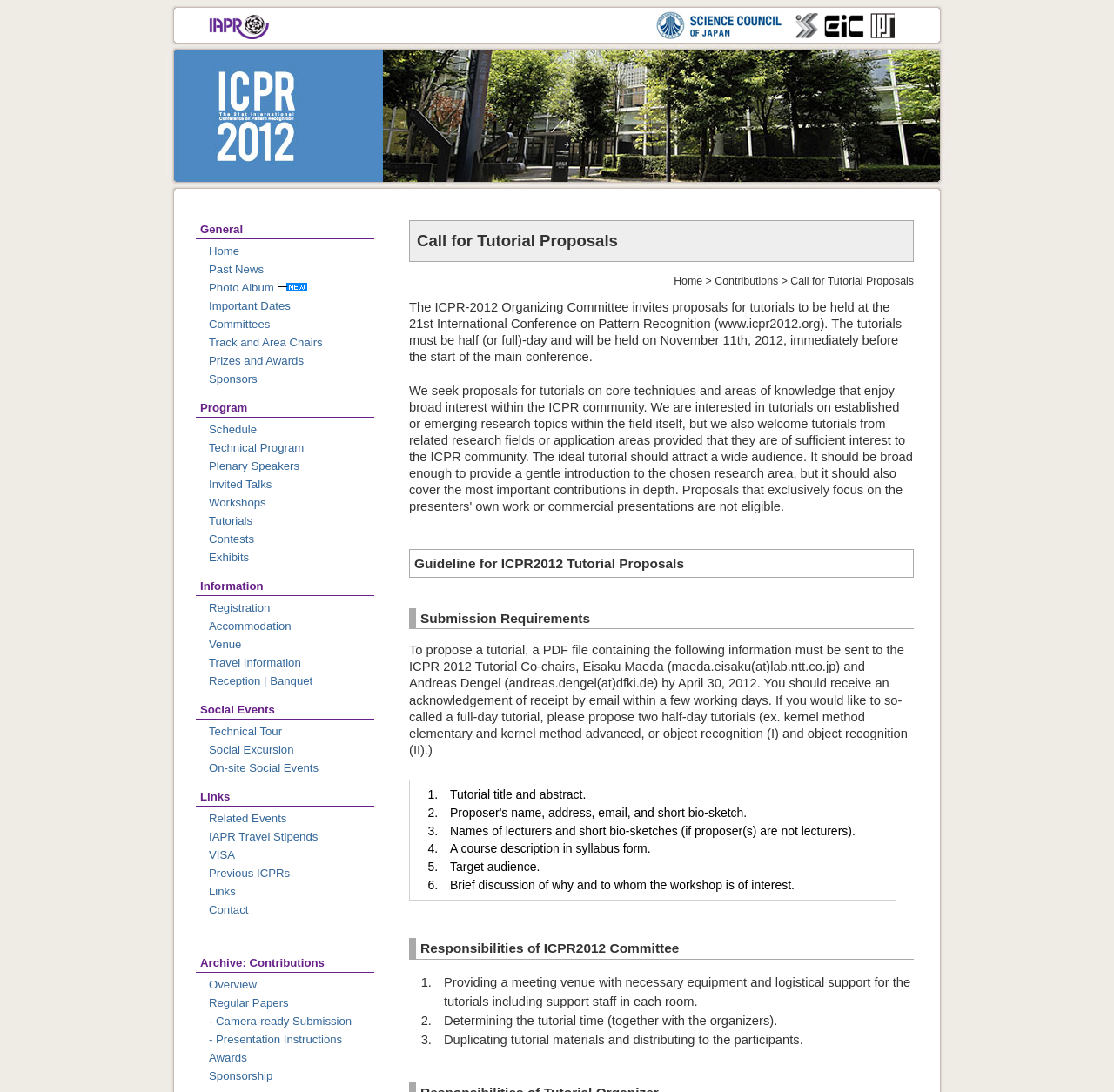Determine the bounding box coordinates of the region to click in order to accomplish the following instruction: "View the 'Call for Tutorial Proposals' page". Provide the coordinates as four float numbers between 0 and 1, specifically [left, top, right, bottom].

[0.367, 0.202, 0.82, 0.24]